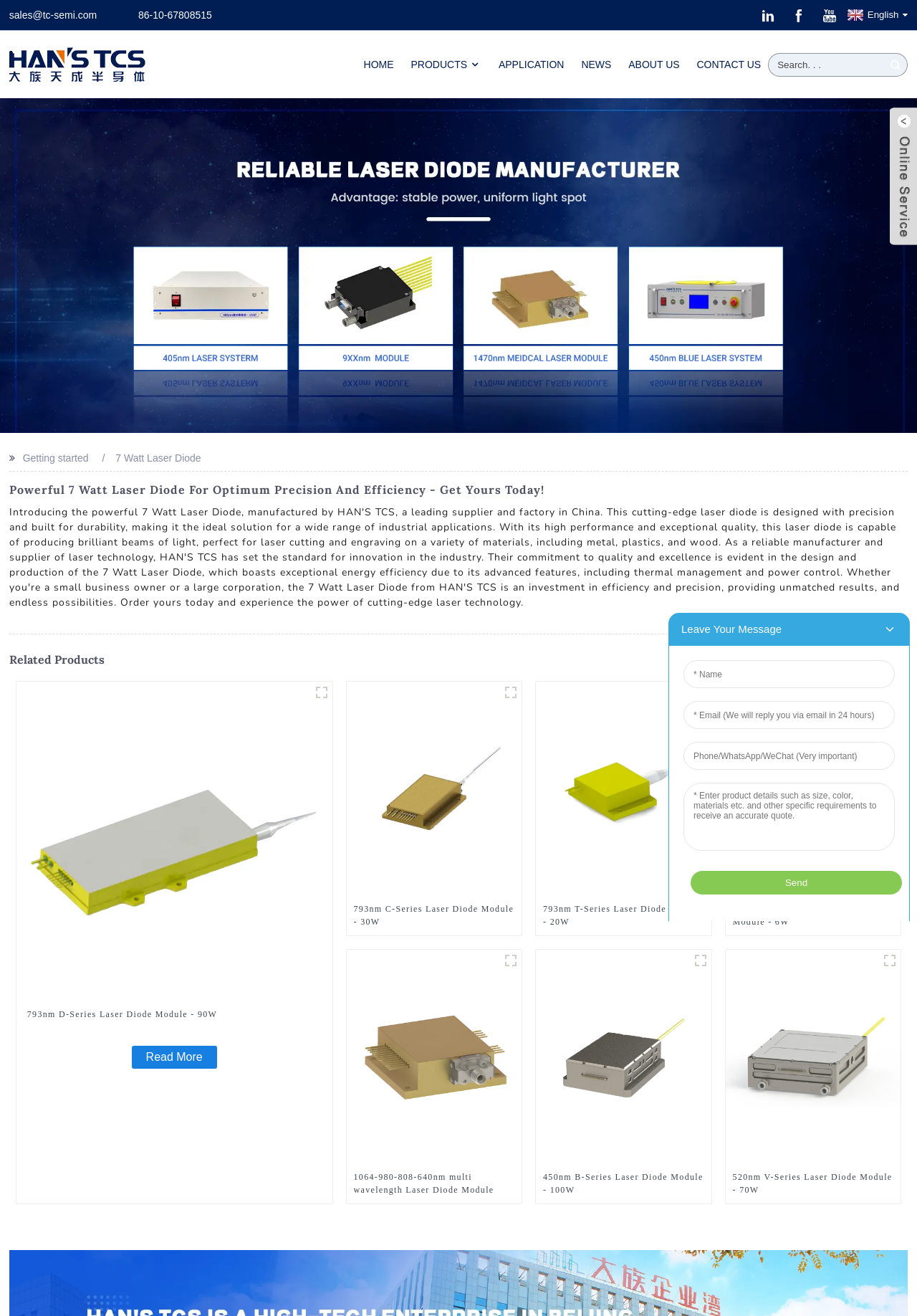Detail the features and information presented on the webpage.

This webpage is a wholesale website for 7 Watt Laser Diode products. At the top, there is a navigation menu with links to "HOME", "PRODUCTS", "APPLICATION", "NEWS", "ABOUT US", and "CONTACT US". On the top right, there is a search bar with a magnifying glass icon. 

Below the navigation menu, there is a banner image that spans the entire width of the page. 

The main content of the webpage is divided into two sections. The first section has a heading "Powerful 7 Watt Laser Diode For Optimum Precision And Efficiency - Get Yours Today!" and a subheading "Getting started". Below this, there is a brief introduction to 7 Watt Laser Diode products.

The second section has a heading "Related Products" and features four rows of product showcases. Each row has four products, with each product consisting of an image, a heading, and a "Read More" link. The products are arranged in a grid layout, with the images taking up most of the space. The headings describe the products, such as "793nm D-Series Laser Diode Module - 90W" and "808nm T-Series VBG Laser Diode Module - 6W".

On the right side of the page, there are several links to contact the supplier, including an email address, a phone number, and social media links. There is also a language selection dropdown menu with an English flag icon.

At the bottom of the page, there is an iframe that takes up most of the width of the page.